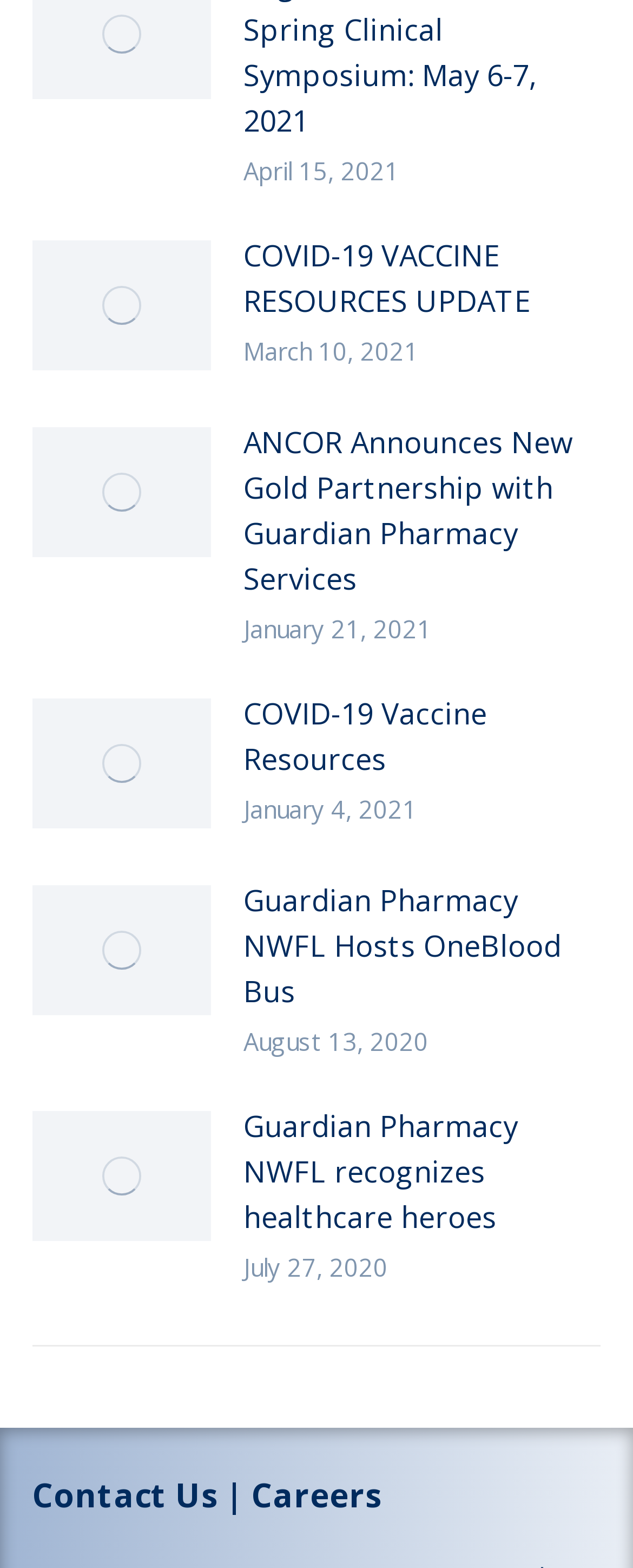Please locate the bounding box coordinates of the element that needs to be clicked to achieve the following instruction: "read about Guardian Pharmacy NWFL Hosts OneBlood Bus". The coordinates should be four float numbers between 0 and 1, i.e., [left, top, right, bottom].

[0.385, 0.56, 0.949, 0.647]